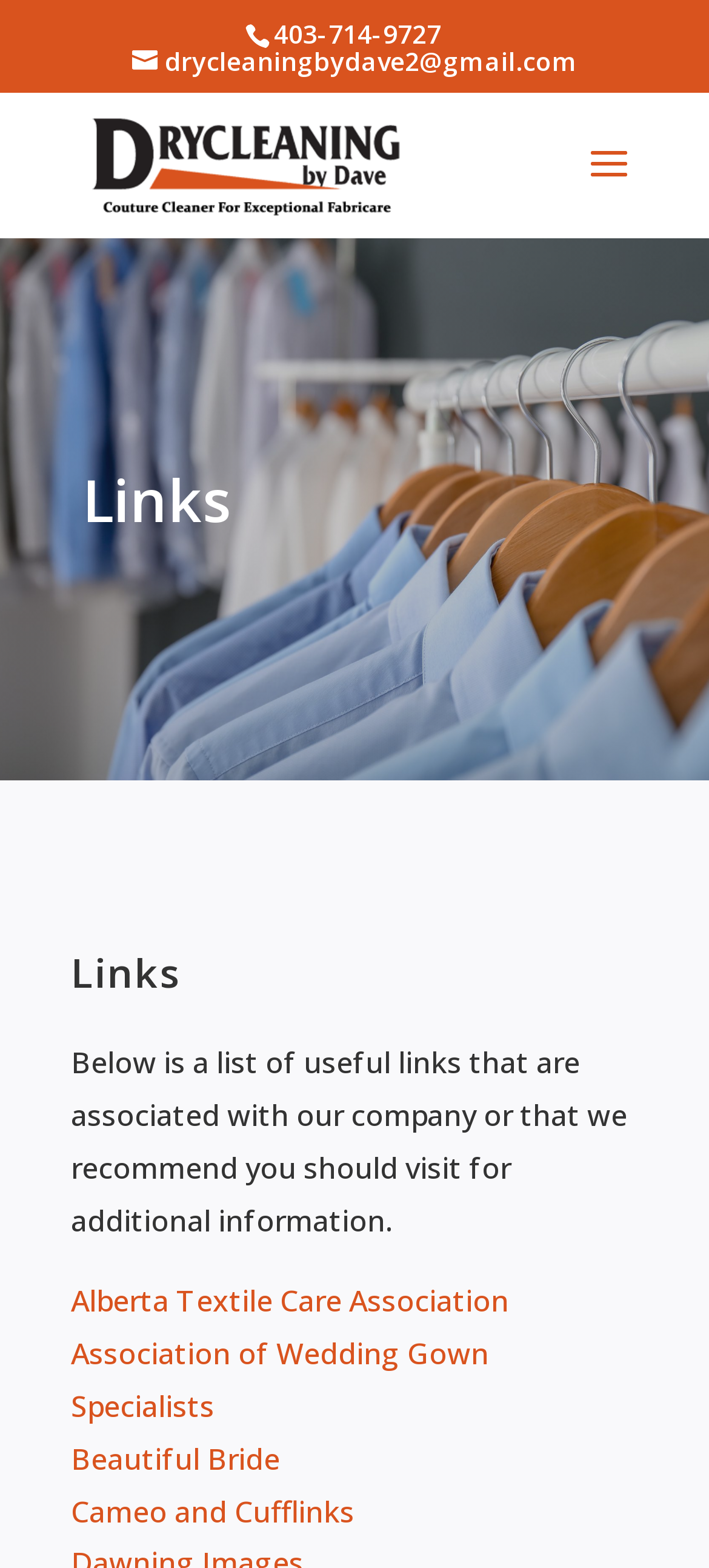Based on the visual content of the image, answer the question thoroughly: How many headings are there on the webpage?

I counted the number of heading elements on the webpage and found two headings: 'Links' with the bounding box coordinates [0.116, 0.297, 0.858, 0.353] and another 'Links' with the bounding box coordinates [0.1, 0.603, 0.9, 0.65].